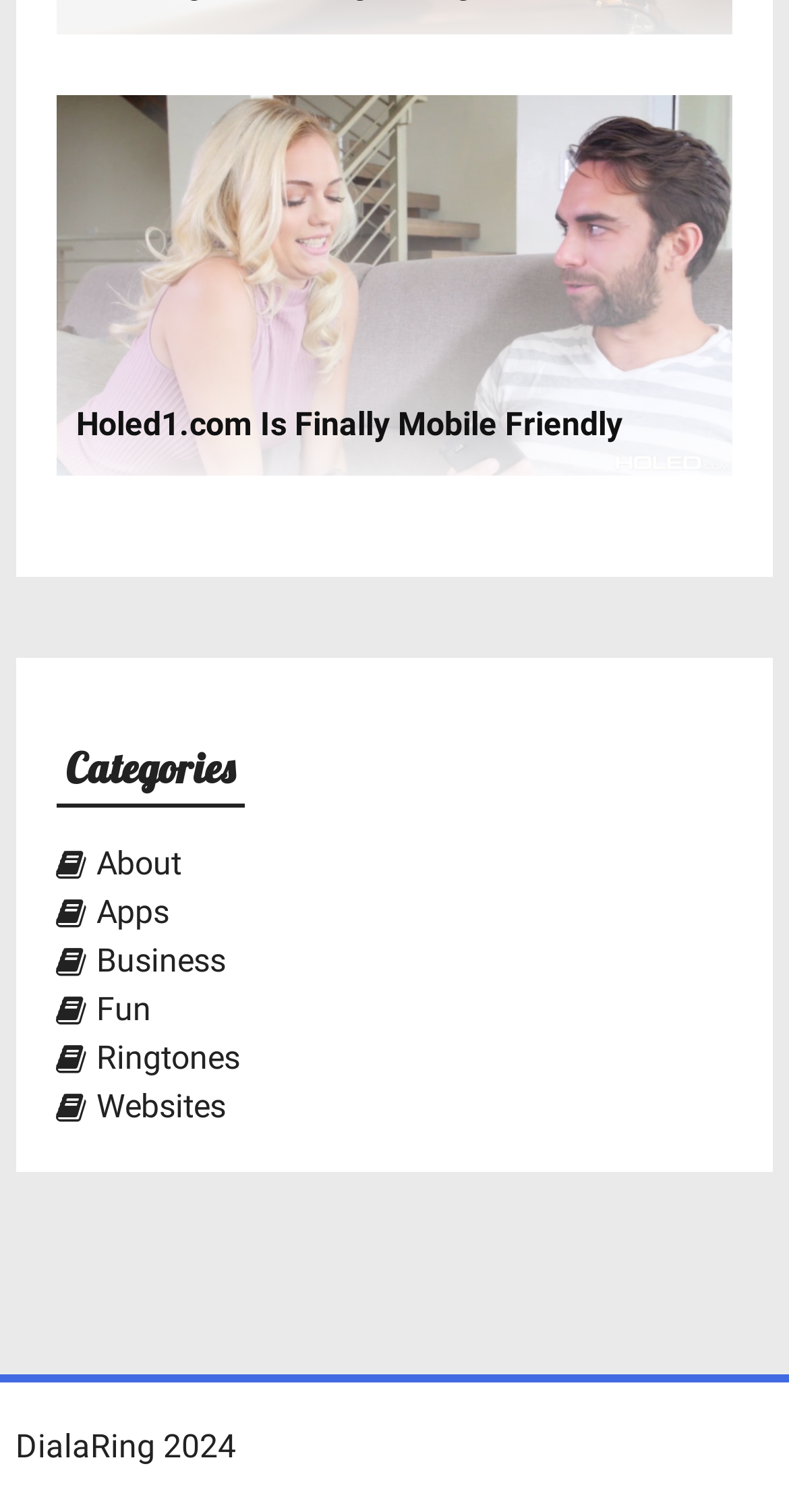Find the bounding box coordinates for the area that should be clicked to accomplish the instruction: "View Categories".

[0.071, 0.489, 0.929, 0.529]